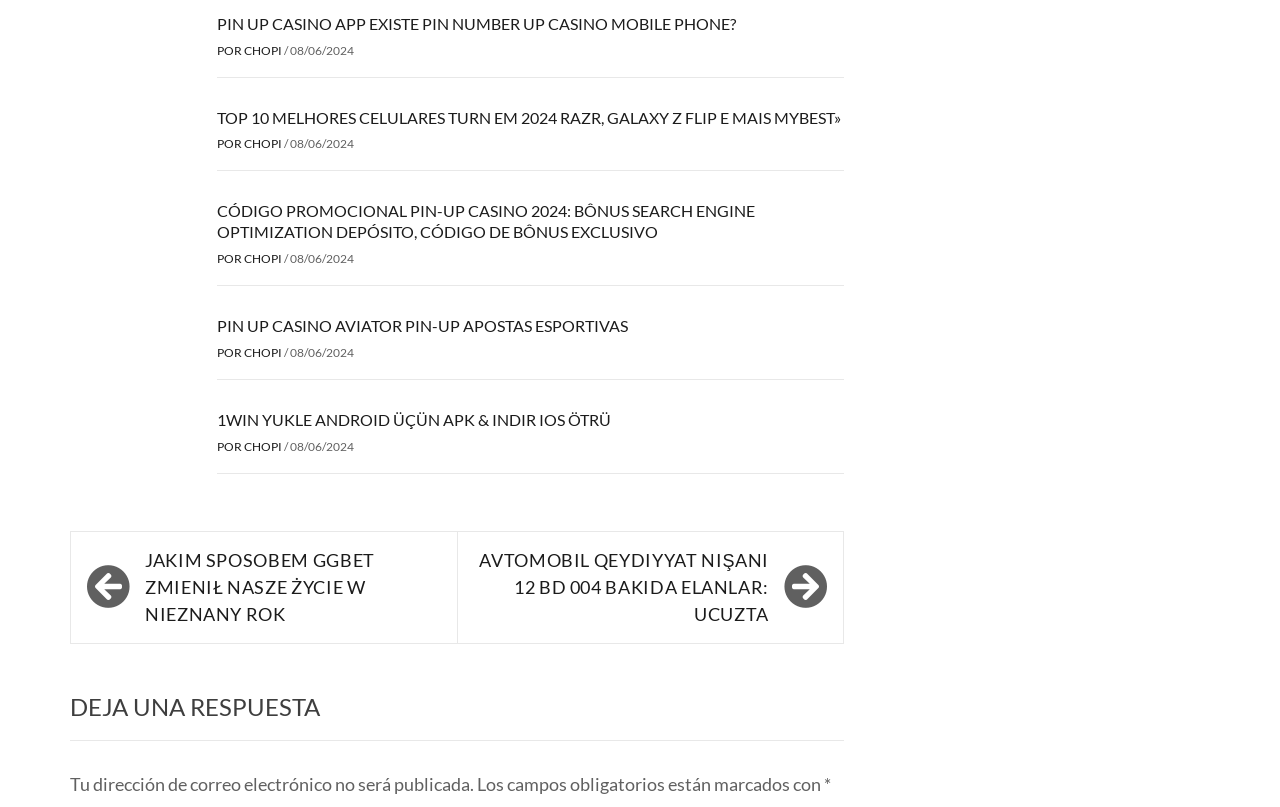Identify the bounding box coordinates of the region that should be clicked to execute the following instruction: "Click the 'Previous slide' button".

None